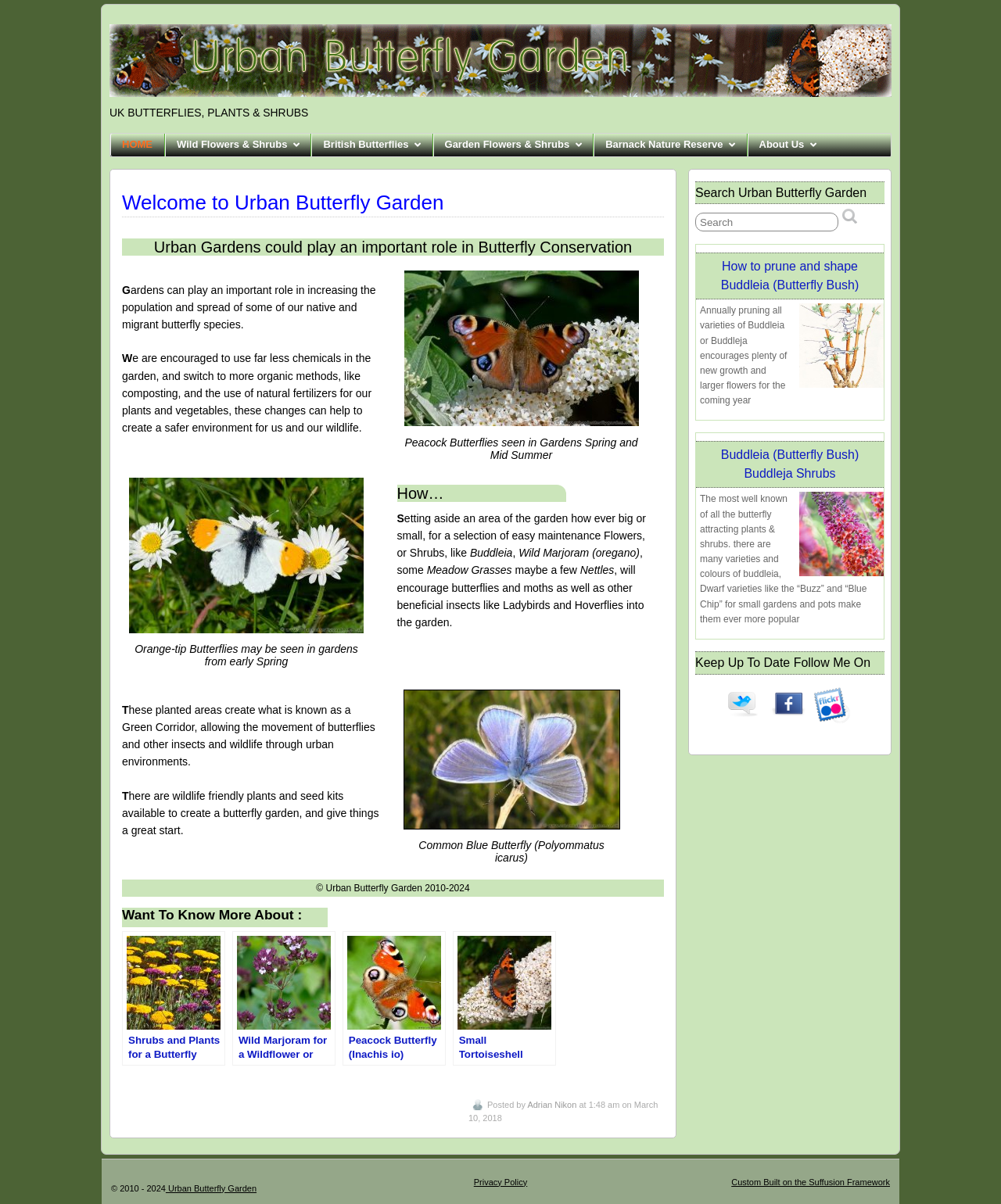What is the main purpose of an urban butterfly garden?
Carefully examine the image and provide a detailed answer to the question.

The webpage suggests that urban gardens can play an important role in increasing the population and spread of native and migrant butterfly species, and provides information on how to create a butterfly-friendly garden.